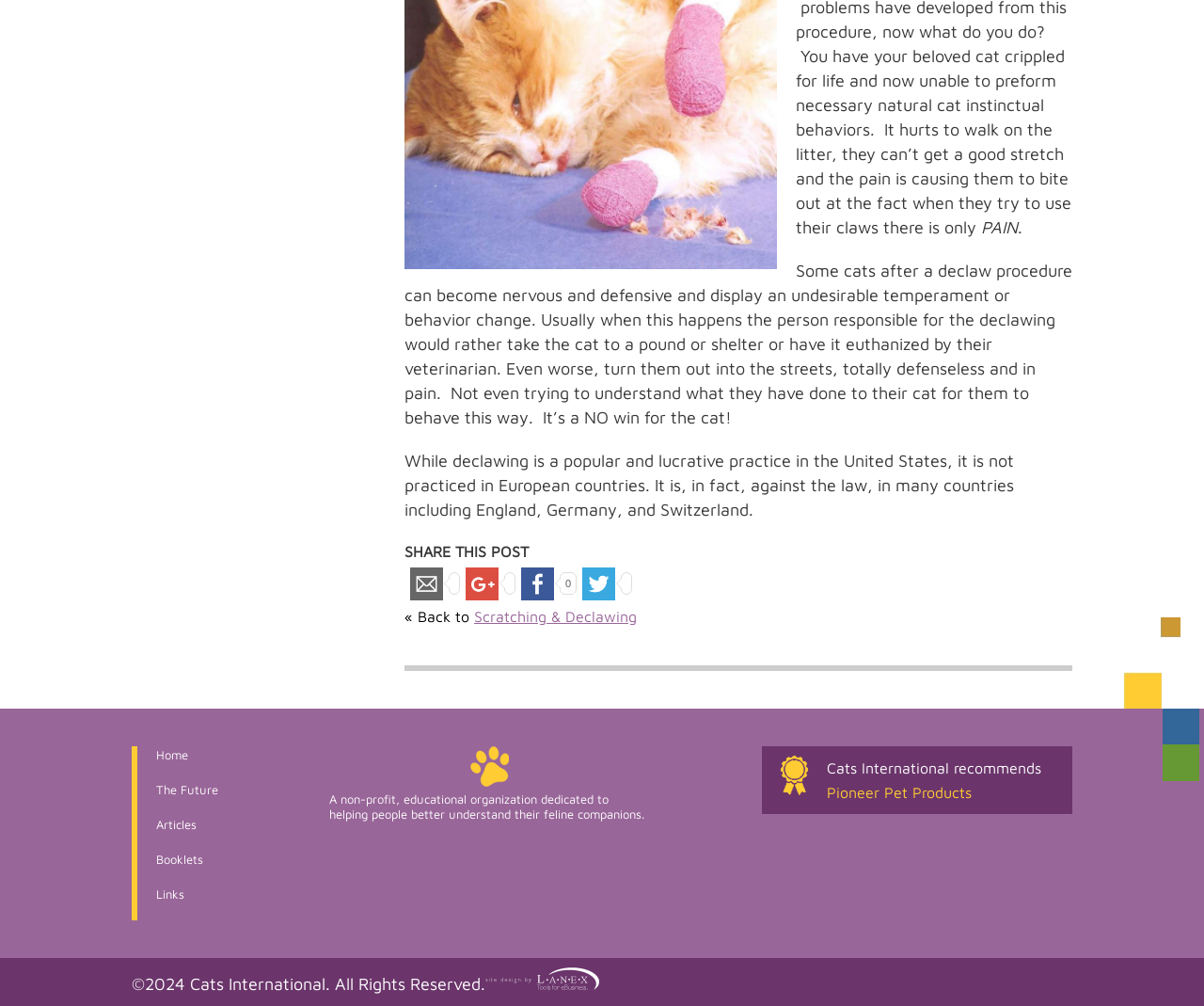Determine the bounding box for the UI element described here: "Email".

[0.336, 0.571, 0.382, 0.587]